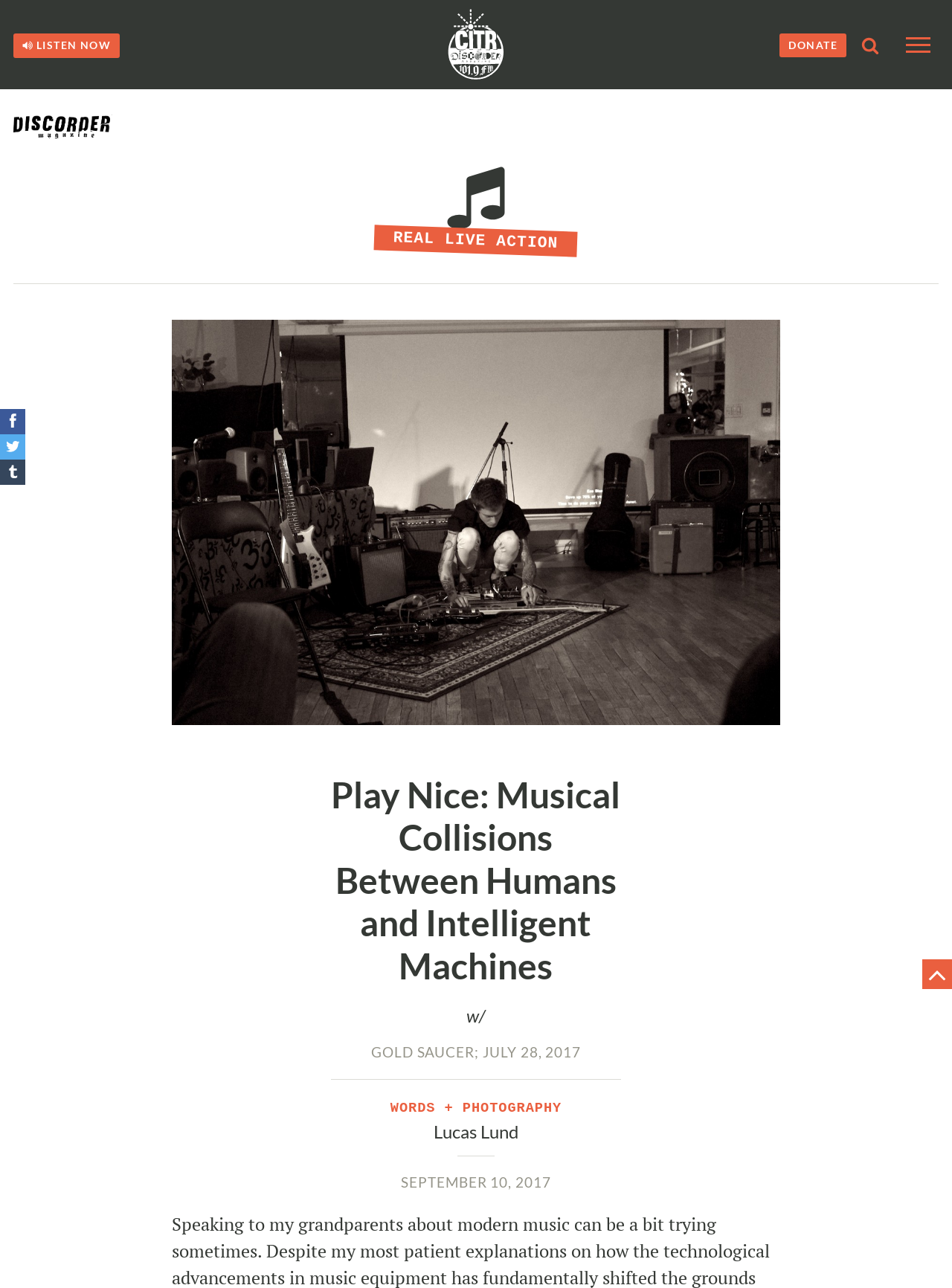From the image, can you give a detailed response to the question below:
What is the name of the magazine?

I found the answer by looking at the heading 'CiTR Discorder Magazine' which is a prominent element on the webpage, indicating that it is the name of the magazine.